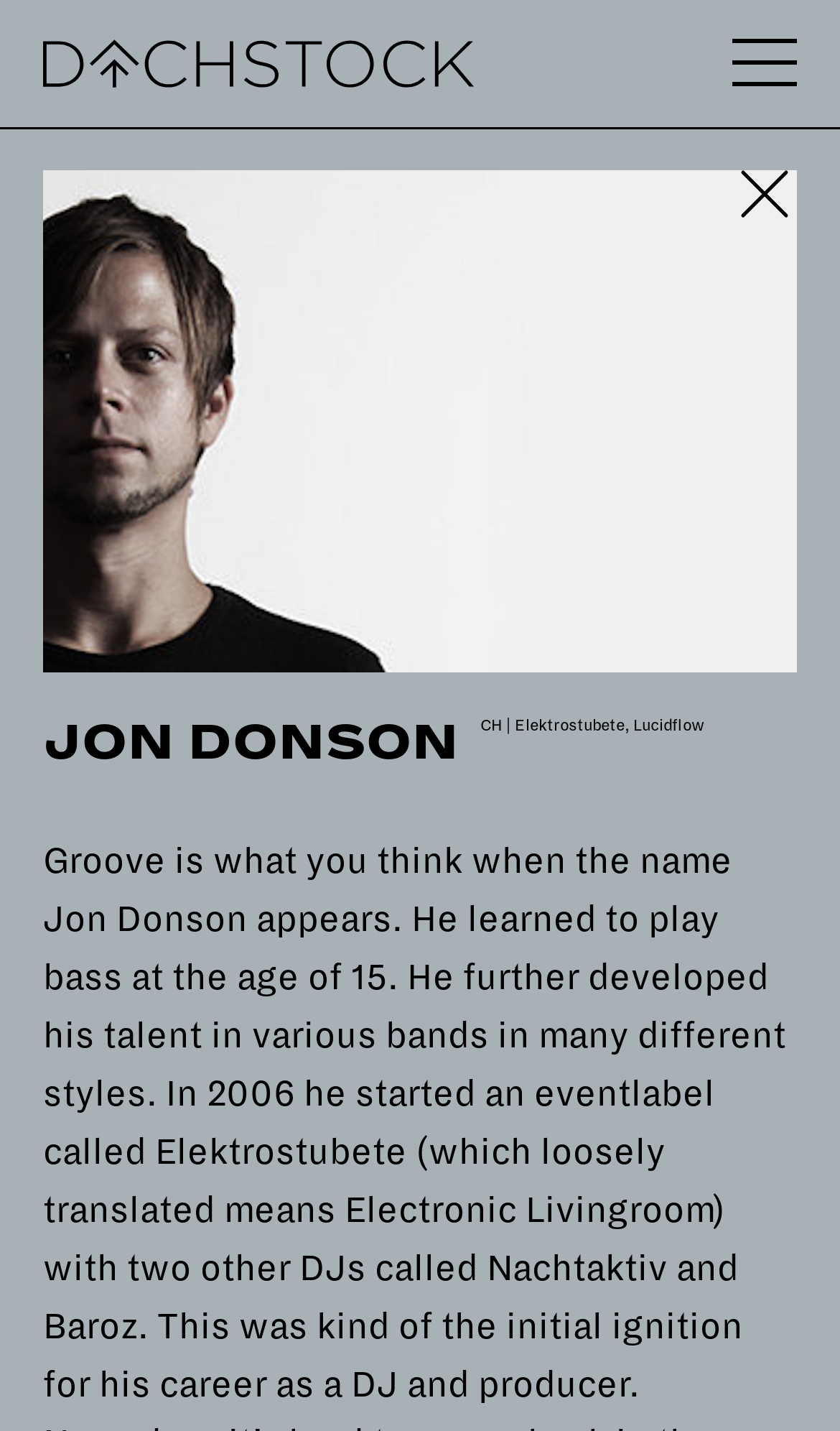Locate the bounding box of the UI element based on this description: "EBONY BONESUK". Provide four float numbers between 0 and 1 as [left, top, right, bottom].

[0.051, 0.706, 0.482, 0.733]